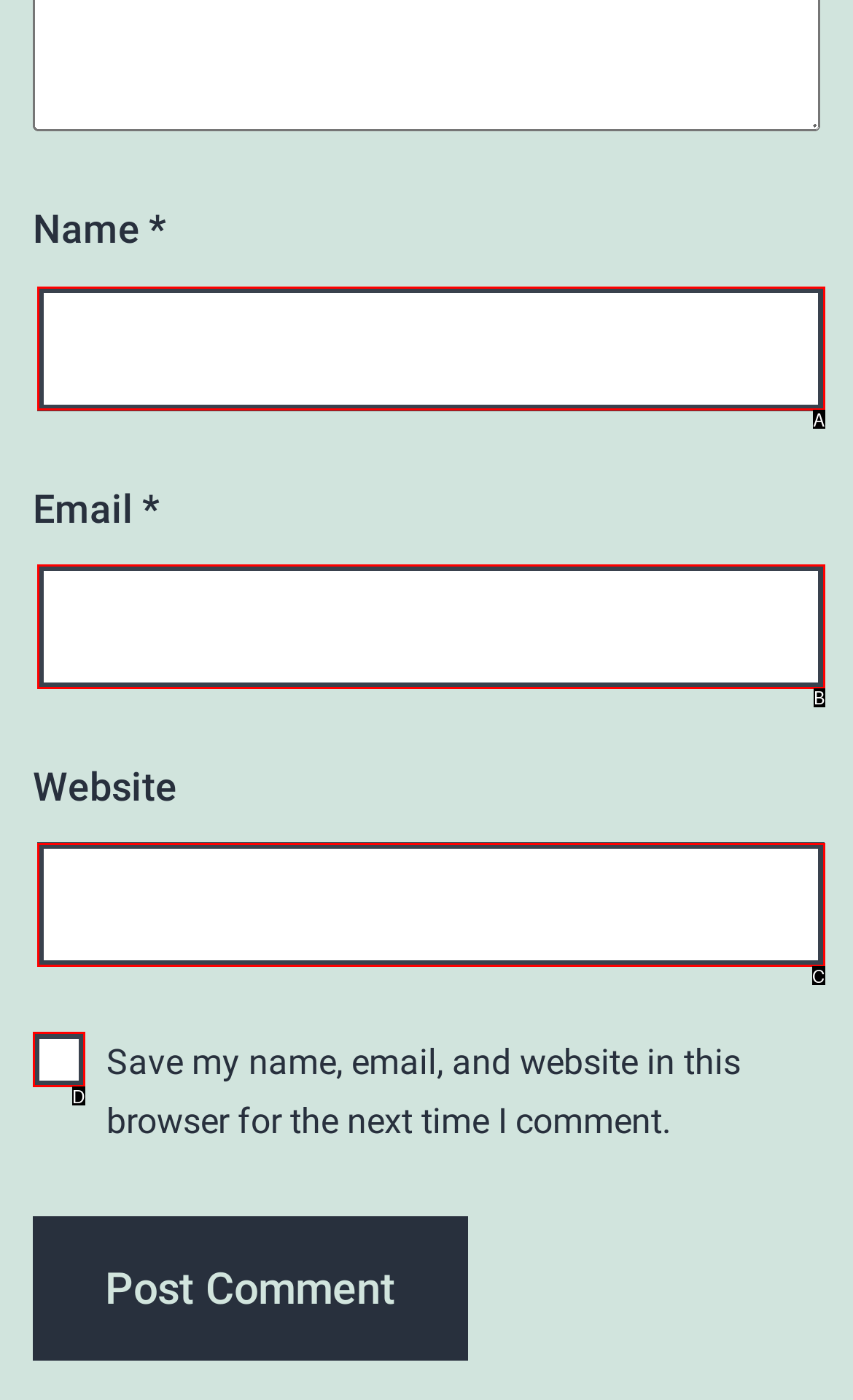Identify the HTML element that matches the description: parent_node: Name * name="author"
Respond with the letter of the correct option.

A